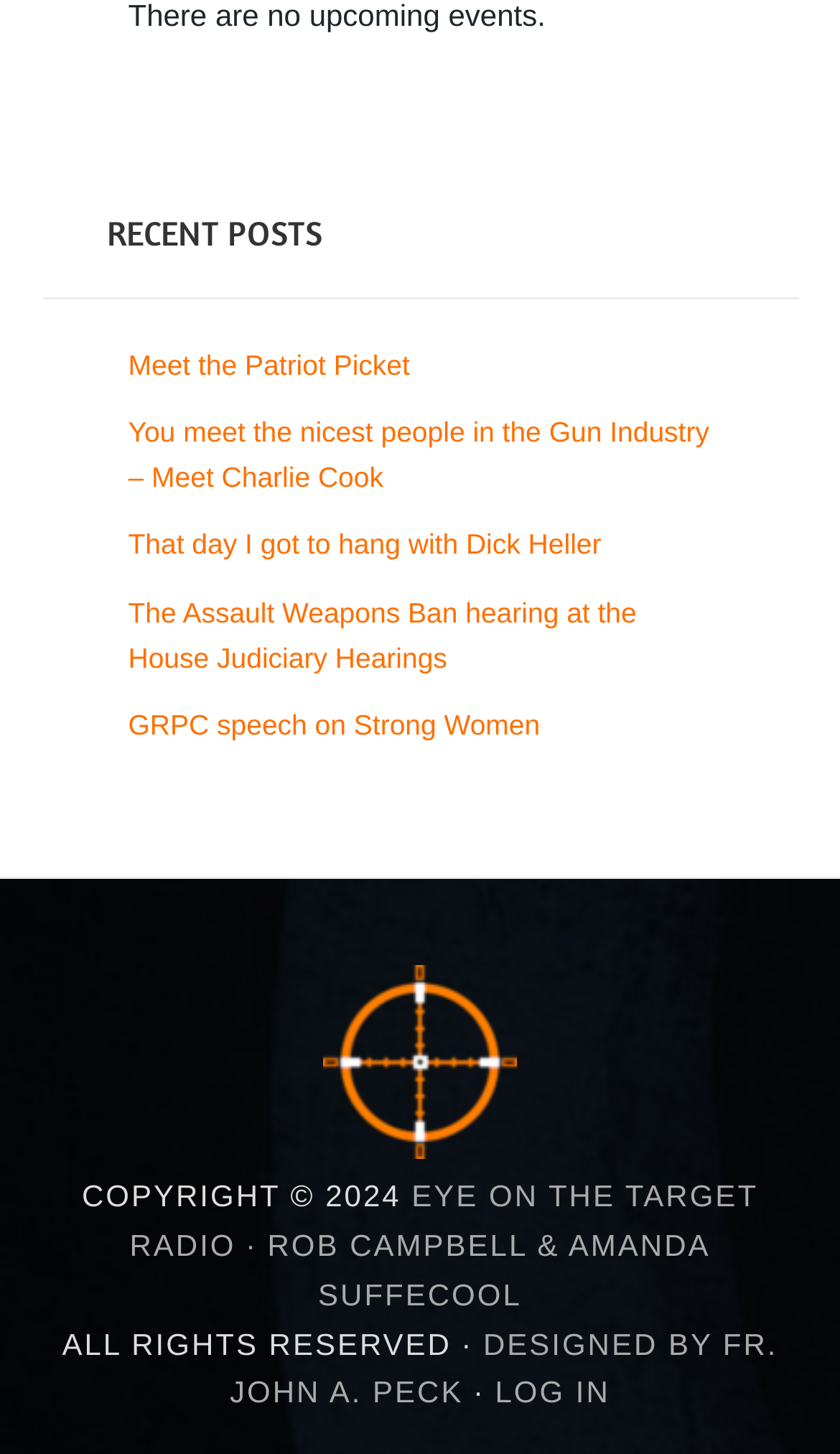Please answer the following query using a single word or phrase: 
What is the purpose of the 'LOG IN' link?

To log in to the website